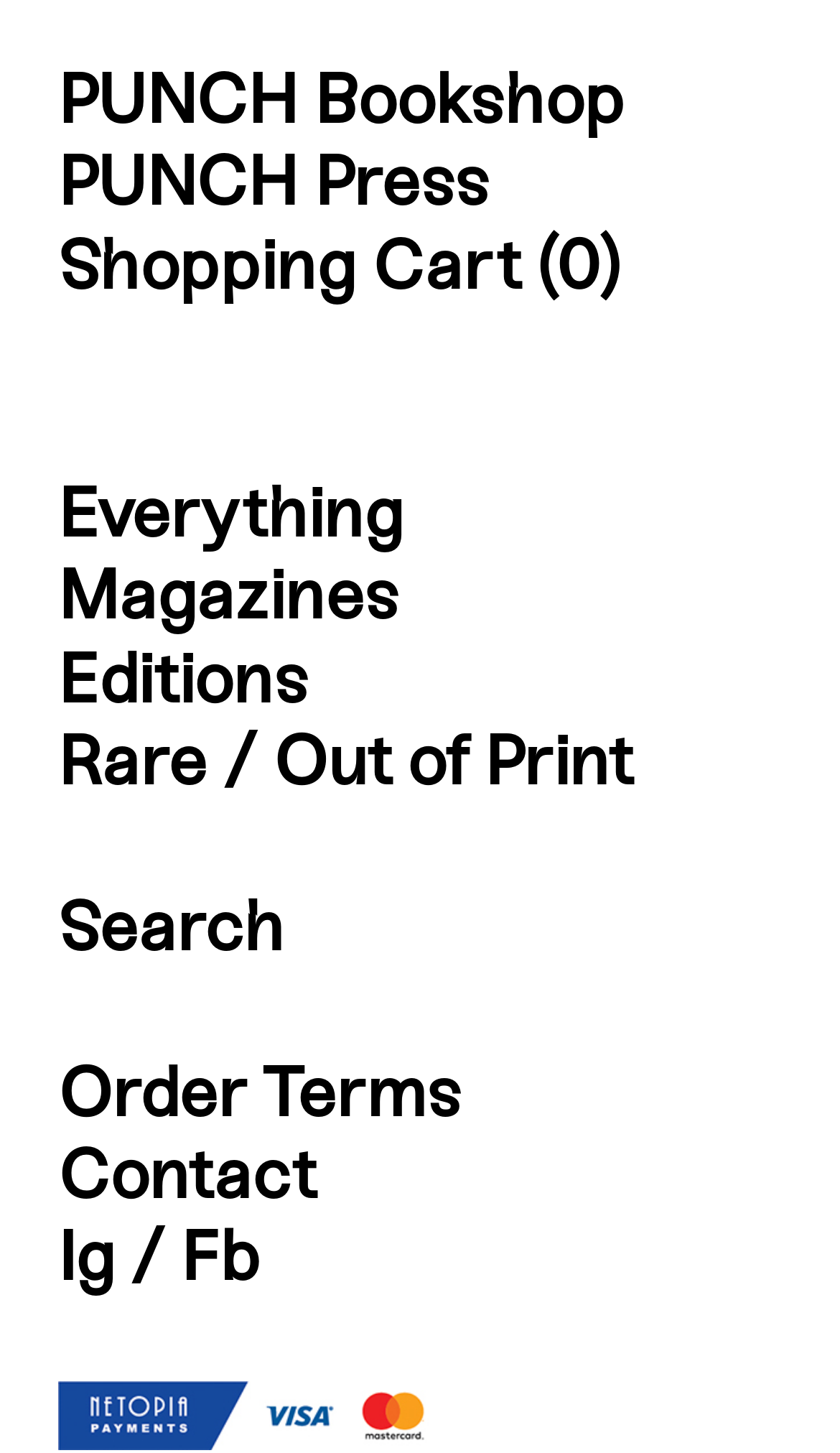Identify and provide the bounding box coordinates of the UI element described: "Rare / Out of Print". The coordinates should be formatted as [left, top, right, bottom], with each number being a float between 0 and 1.

[0.069, 0.495, 0.754, 0.552]